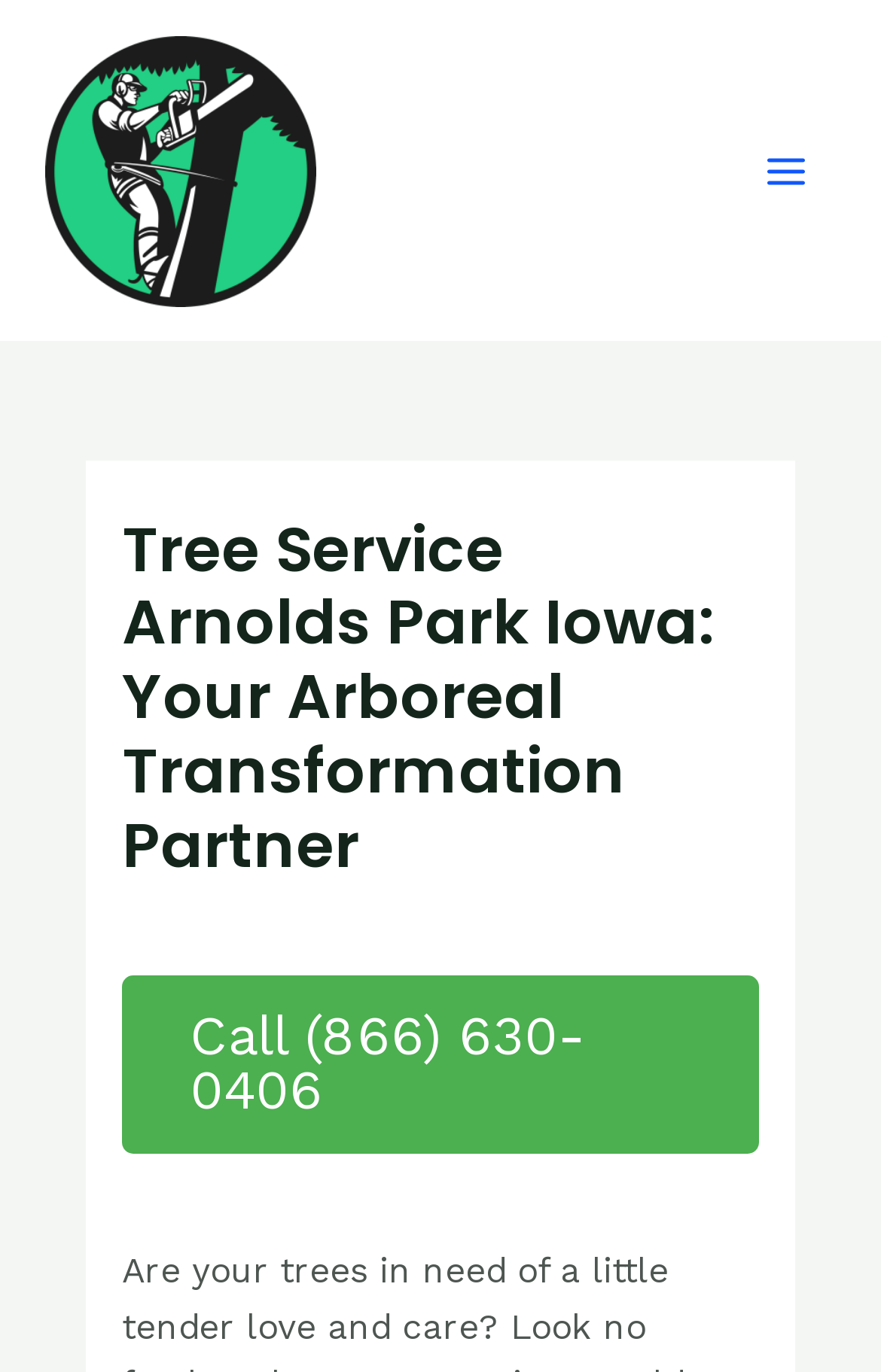Convey a detailed summary of the webpage, mentioning all key elements.

The webpage is about Tree Service Arnolds Park Iowa, an arboreal transformation partner. At the top left corner, there is a logo of Ultimate Tree Services, which is an image with a link. To the right of the logo, there is a main menu button. 

Below the logo, there is a header section that spans across the page, containing the title "Tree Service Arnolds Park Iowa: Your Arboreal Transformation Partner" in a large font. 

On the right side of the header section, there is a call-to-action link "Call (866) 630-0406" in a smaller font.